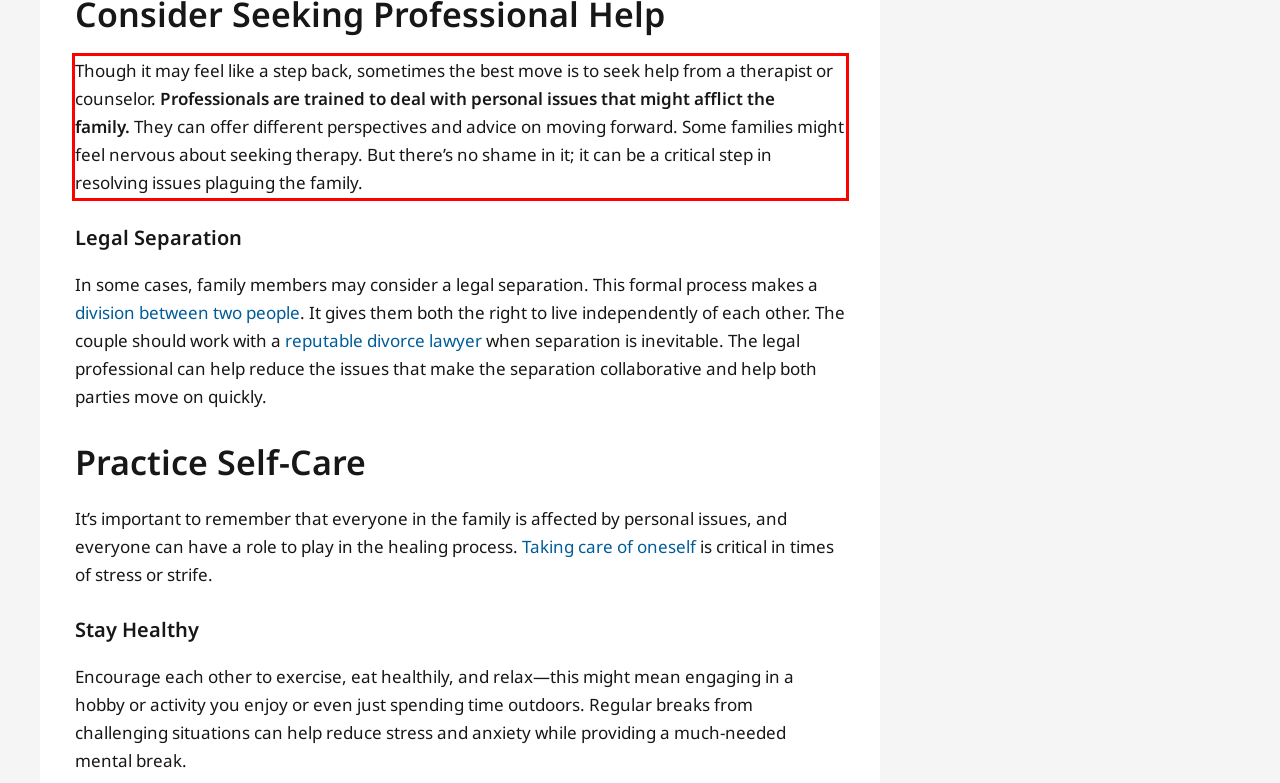There is a screenshot of a webpage with a red bounding box around a UI element. Please use OCR to extract the text within the red bounding box.

Though it may feel like a step back, sometimes the best move is to seek help from a therapist or counselor. Professionals are trained to deal with personal issues that might afflict the family. They can offer different perspectives and advice on moving forward. Some families might feel nervous about seeking therapy. But there’s no shame in it; it can be a critical step in resolving issues plaguing the family.